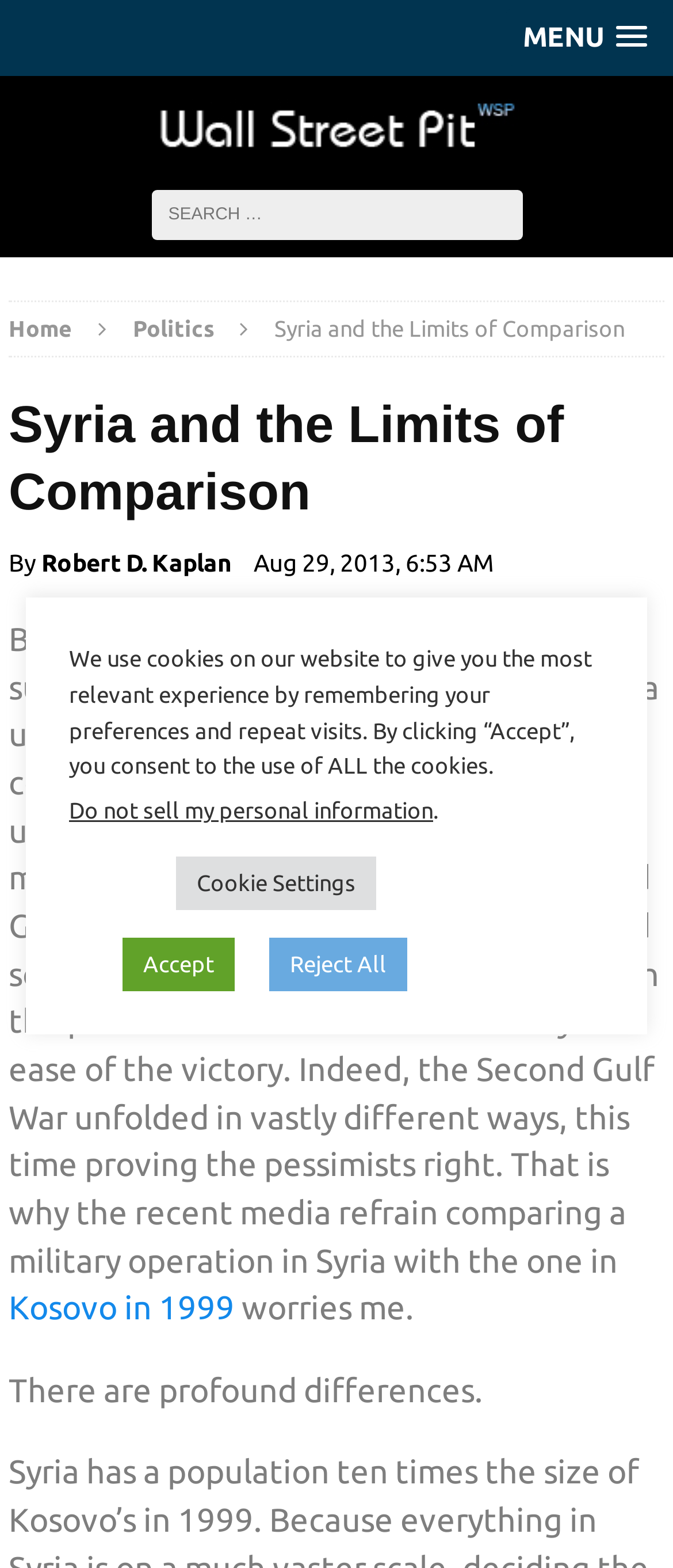Find the bounding box coordinates of the clickable area required to complete the following action: "Go to the Home page".

[0.013, 0.202, 0.108, 0.217]